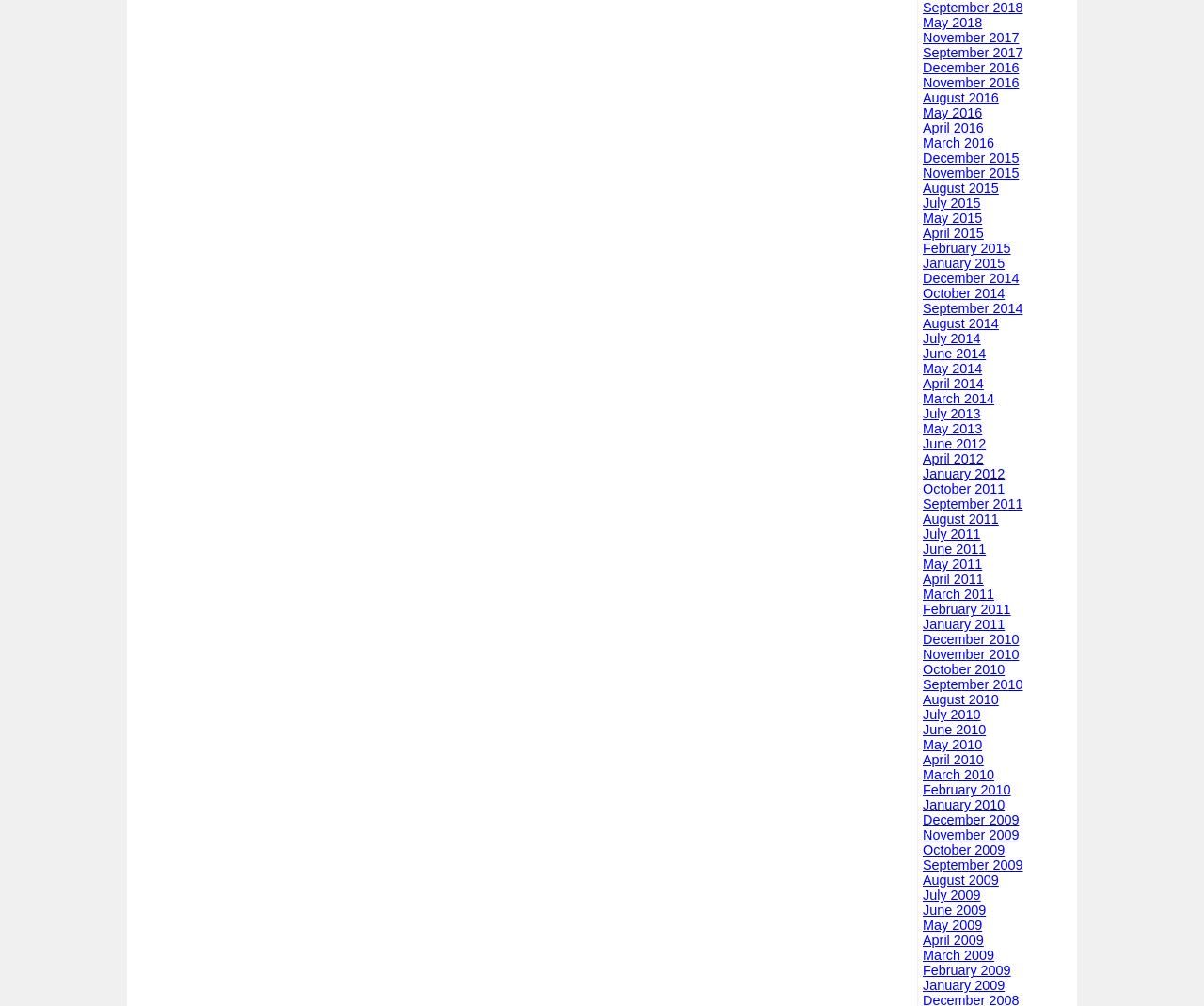Please answer the following question using a single word or phrase: 
What is the latest month listed on this webpage?

September 2018